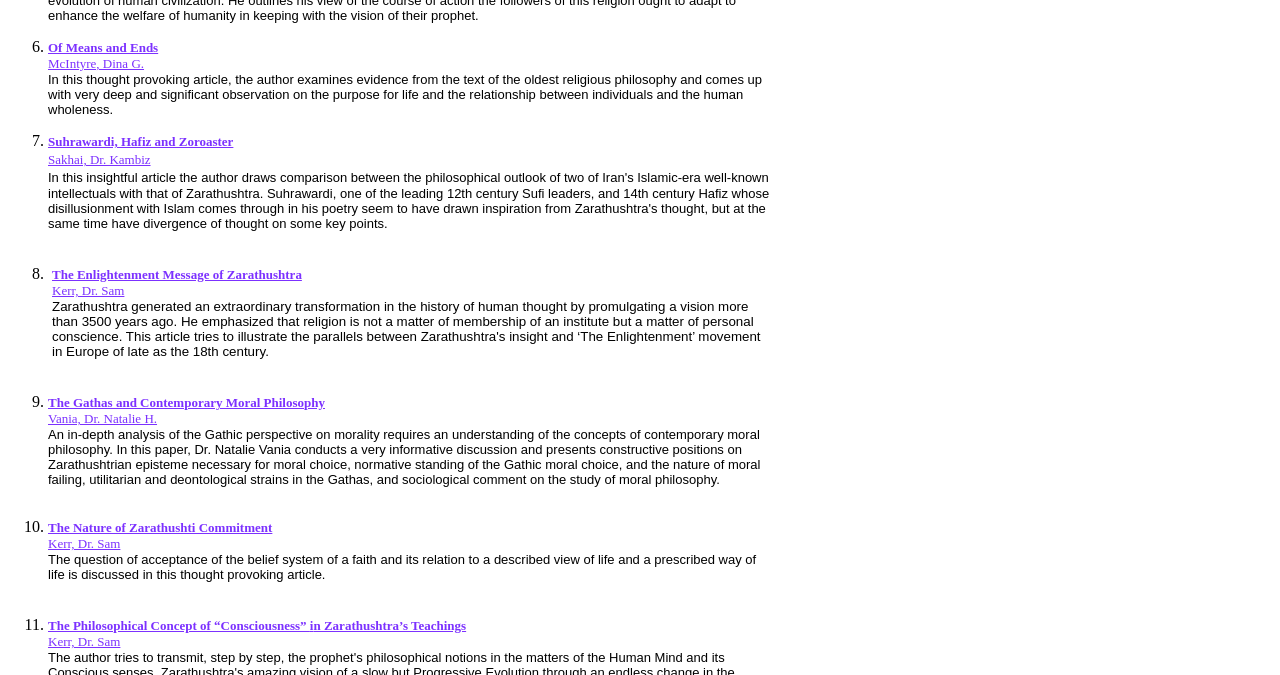Please locate the UI element described by "The Nature of Zarathushti Commitment" and provide its bounding box coordinates.

[0.038, 0.77, 0.213, 0.793]